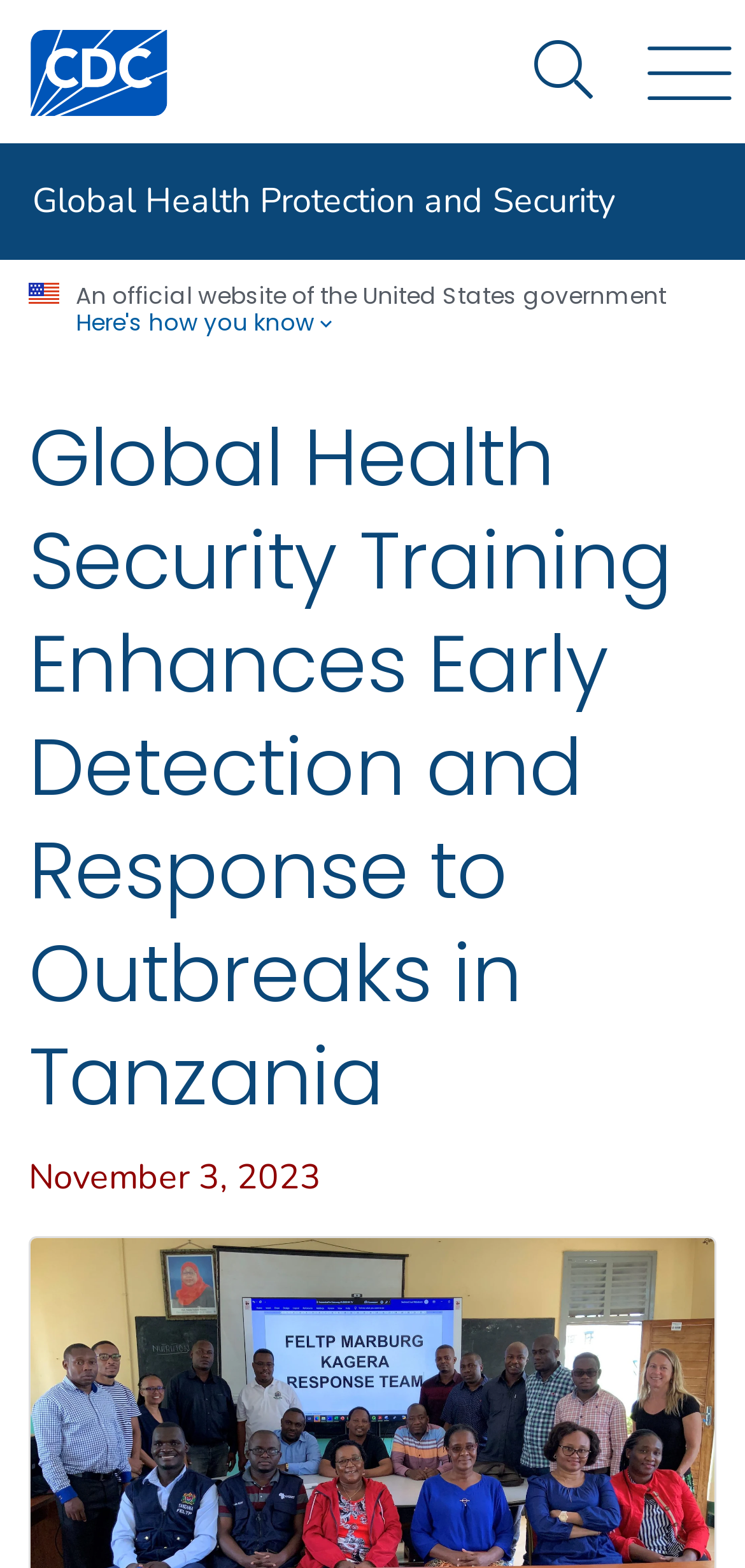Identify the bounding box for the element characterized by the following description: "alt="CDC Logo"".

[0.036, 0.017, 0.228, 0.076]